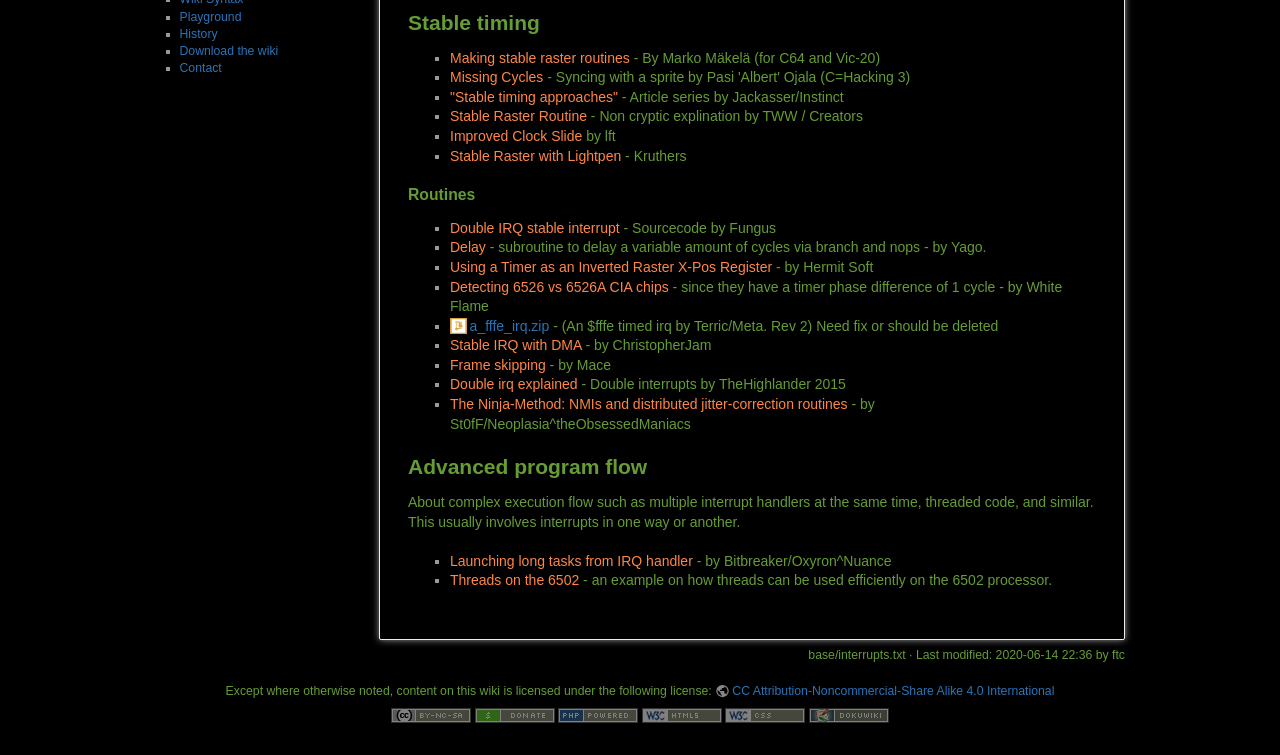Find and provide the bounding box coordinates for the UI element described here: "Anders Norén". The coordinates should be given as four float numbers between 0 and 1: [left, top, right, bottom].

None